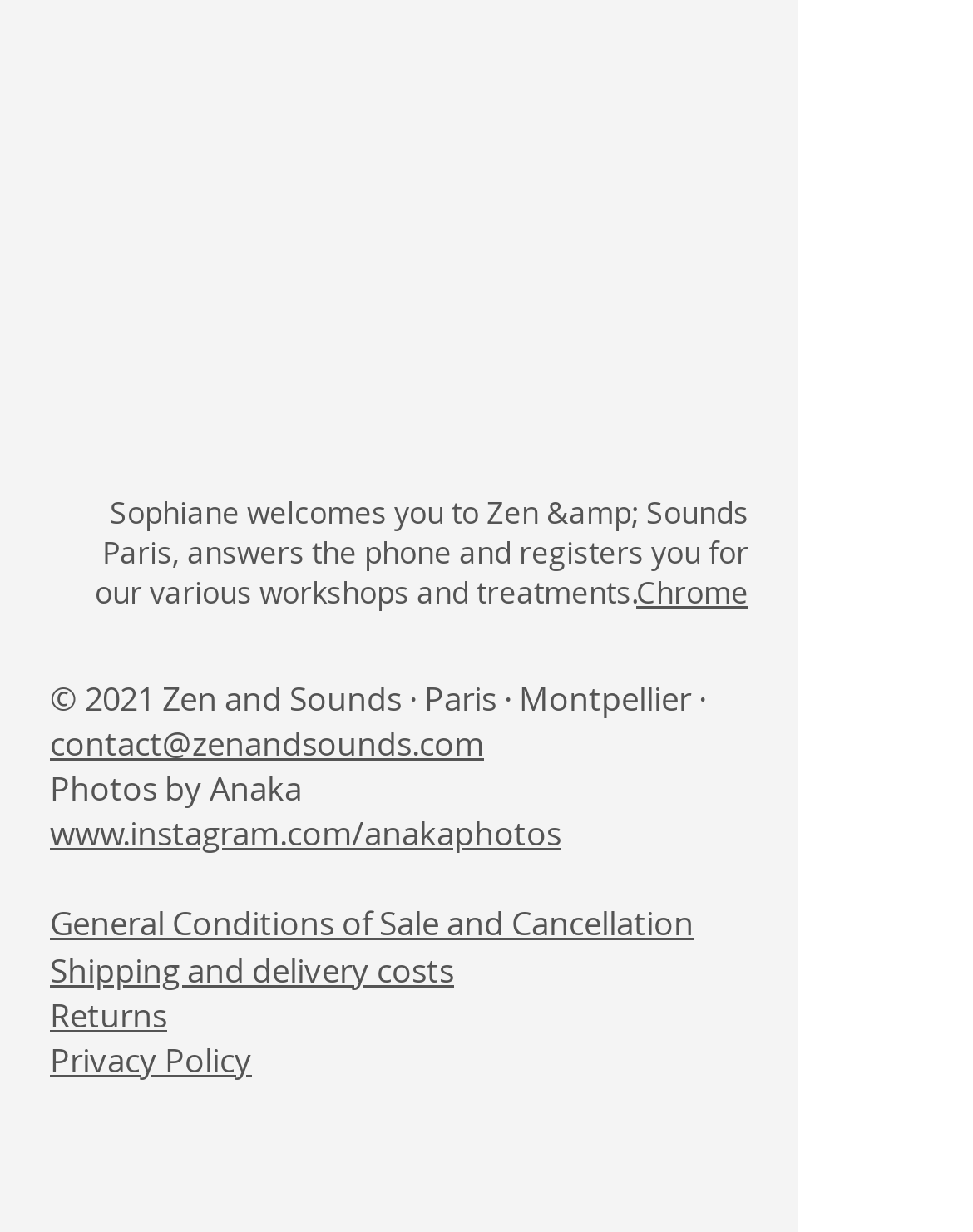Bounding box coordinates are specified in the format (top-left x, top-left y, bottom-right x, bottom-right y). All values are floating point numbers bounded between 0 and 1. Please provide the bounding box coordinate of the region this sentence describes: Shipping and delivery costs

[0.051, 0.769, 0.467, 0.805]